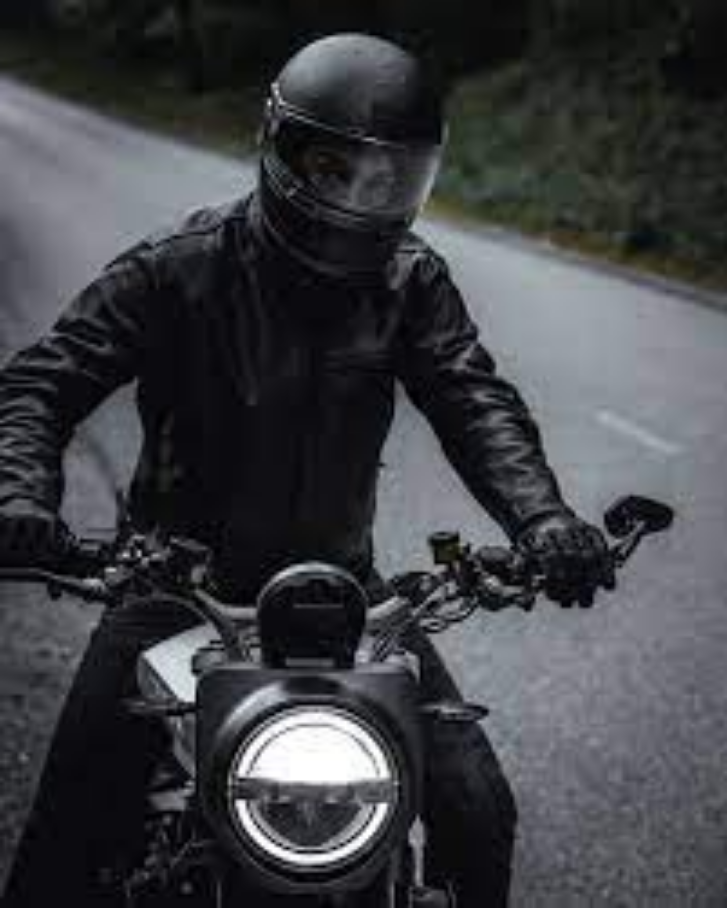What type of helmet is the rider wearing?
Using the image, elaborate on the answer with as much detail as possible.

The rider is wearing a glossy black helmet with a full-face visor, which is a crucial safety feature for motorcyclists and is also a prominent aspect of the image.